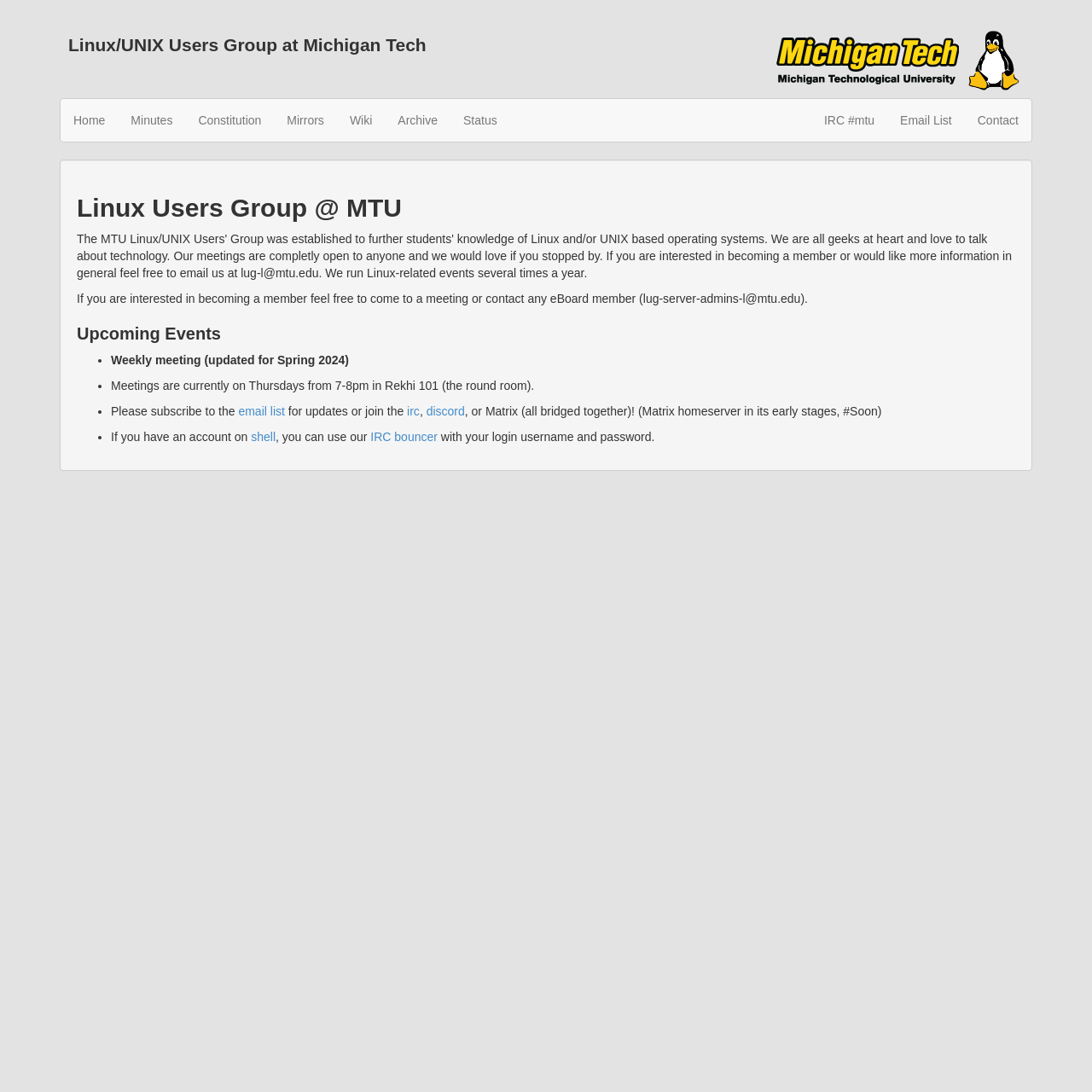Provide the bounding box coordinates for the UI element that is described as: "Workshops & Events".

None